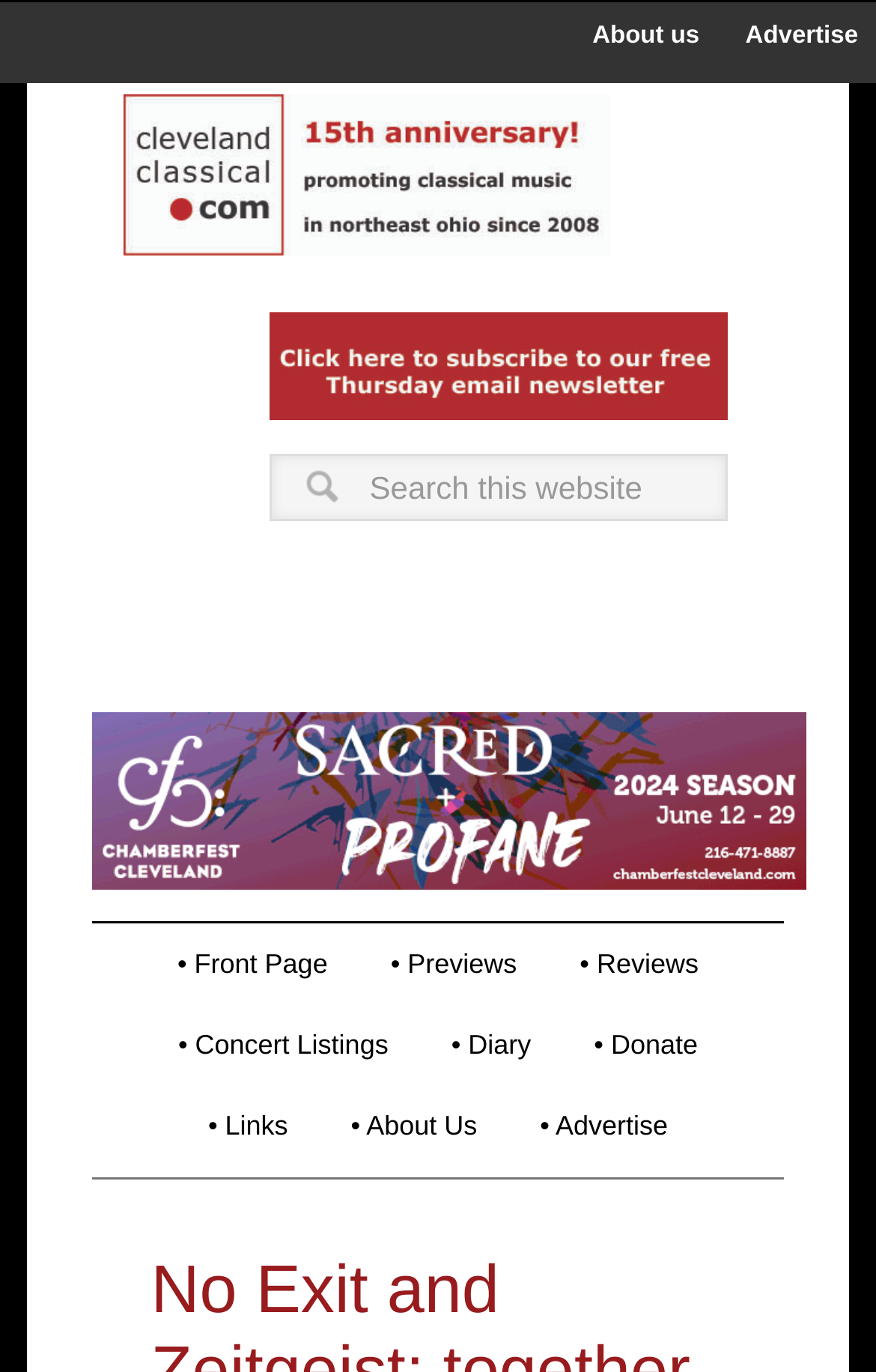Locate the bounding box of the UI element described in the following text: "• About us".

[0.37, 0.791, 0.575, 0.85]